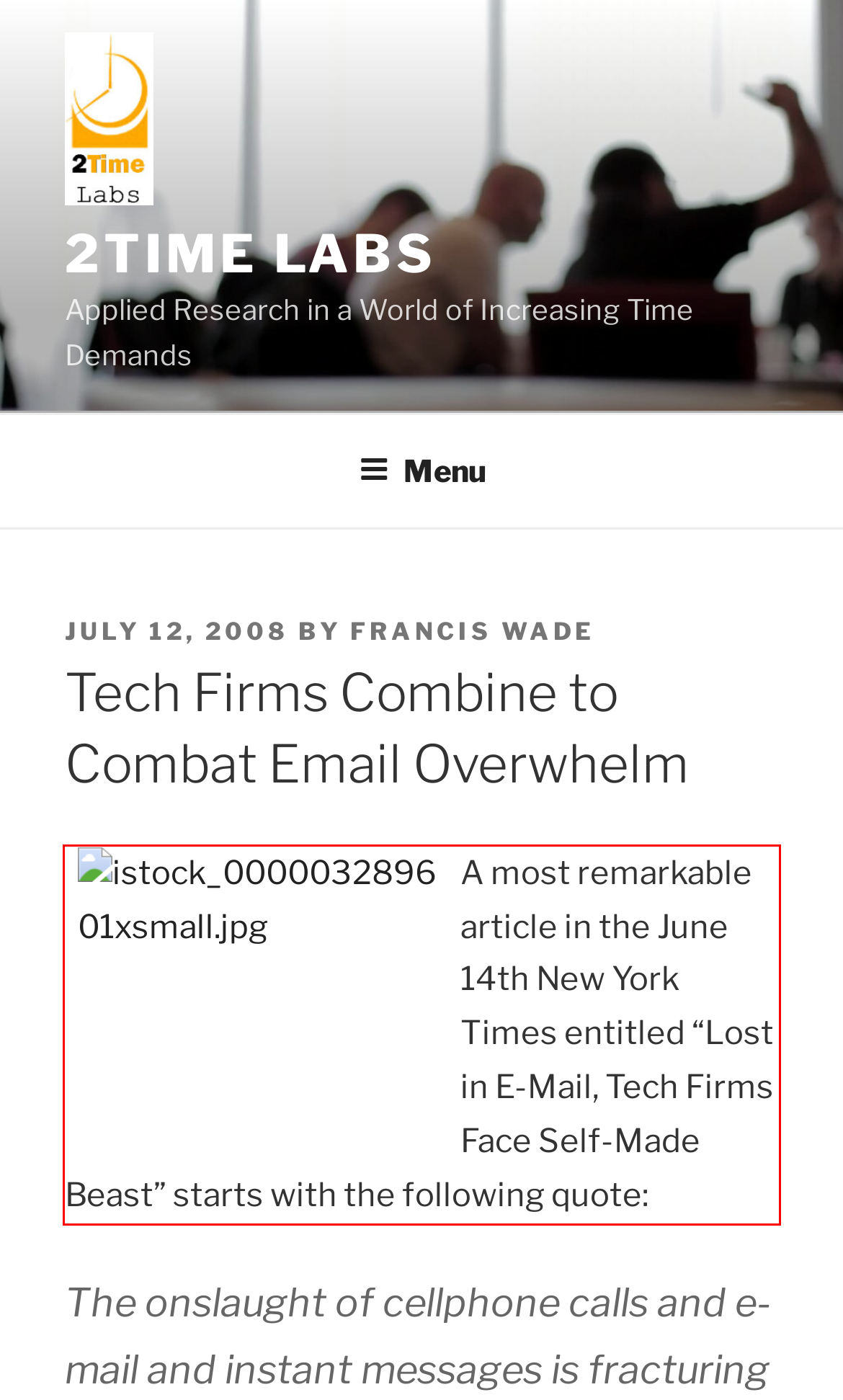With the provided screenshot of a webpage, locate the red bounding box and perform OCR to extract the text content inside it.

A most remarkable article in the June 14th New York Times entitled “Lost in E-Mail, Tech Firms Face Self-Made Beast” starts with the following quote: